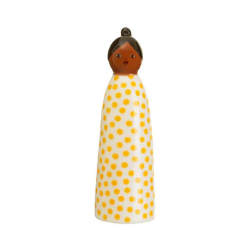What type of items would this figurine appeal to?
Provide an in-depth and detailed explanation in response to the question.

The caption states that this figurine is 'perfect for lovers of unique artisan-crafted items', implying that it would appeal to individuals who appreciate unique, handmade, or artisanal items.